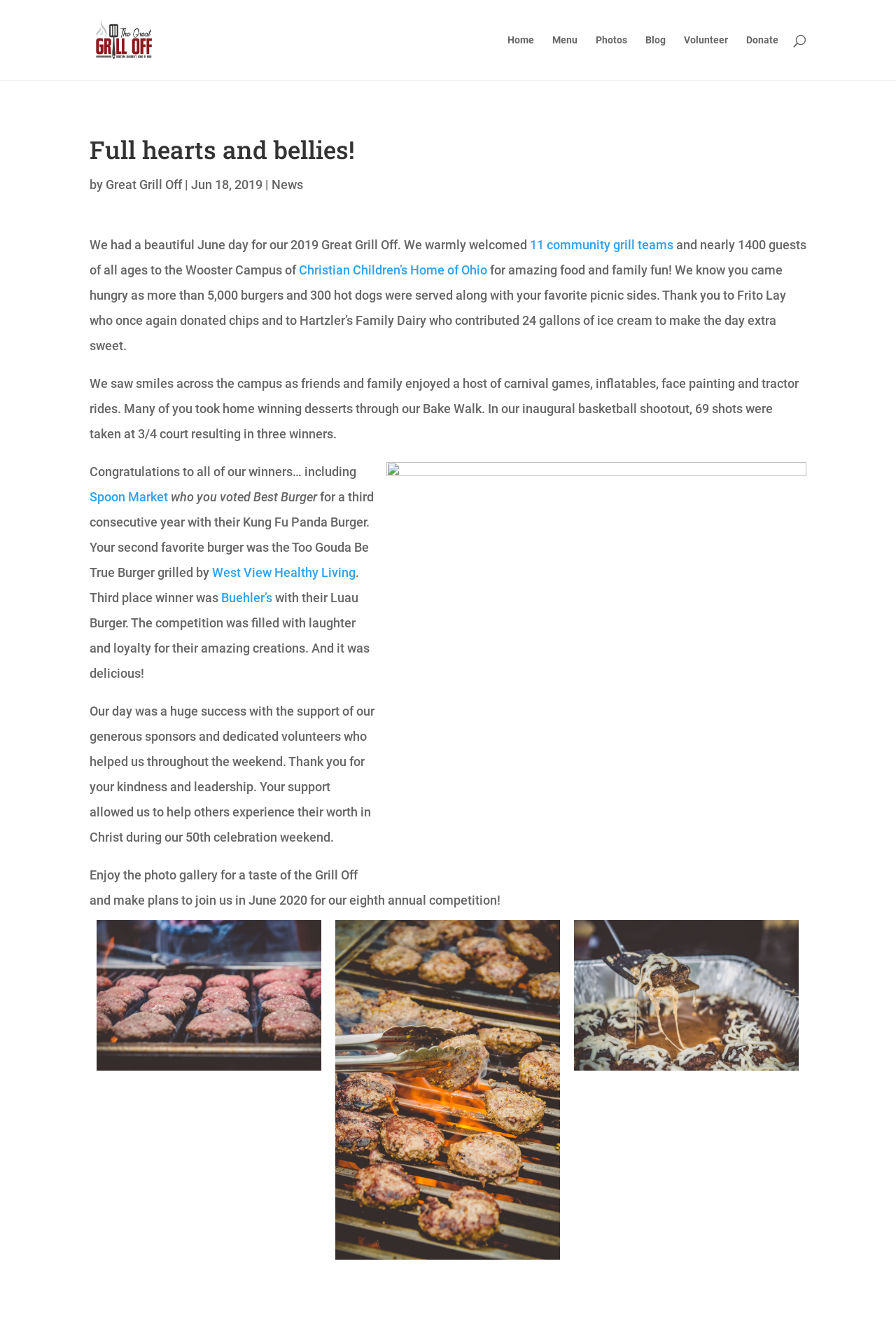Please give the bounding box coordinates of the area that should be clicked to fulfill the following instruction: "Click the 'Home' link". The coordinates should be in the format of four float numbers from 0 to 1, i.e., [left, top, right, bottom].

[0.566, 0.026, 0.596, 0.06]